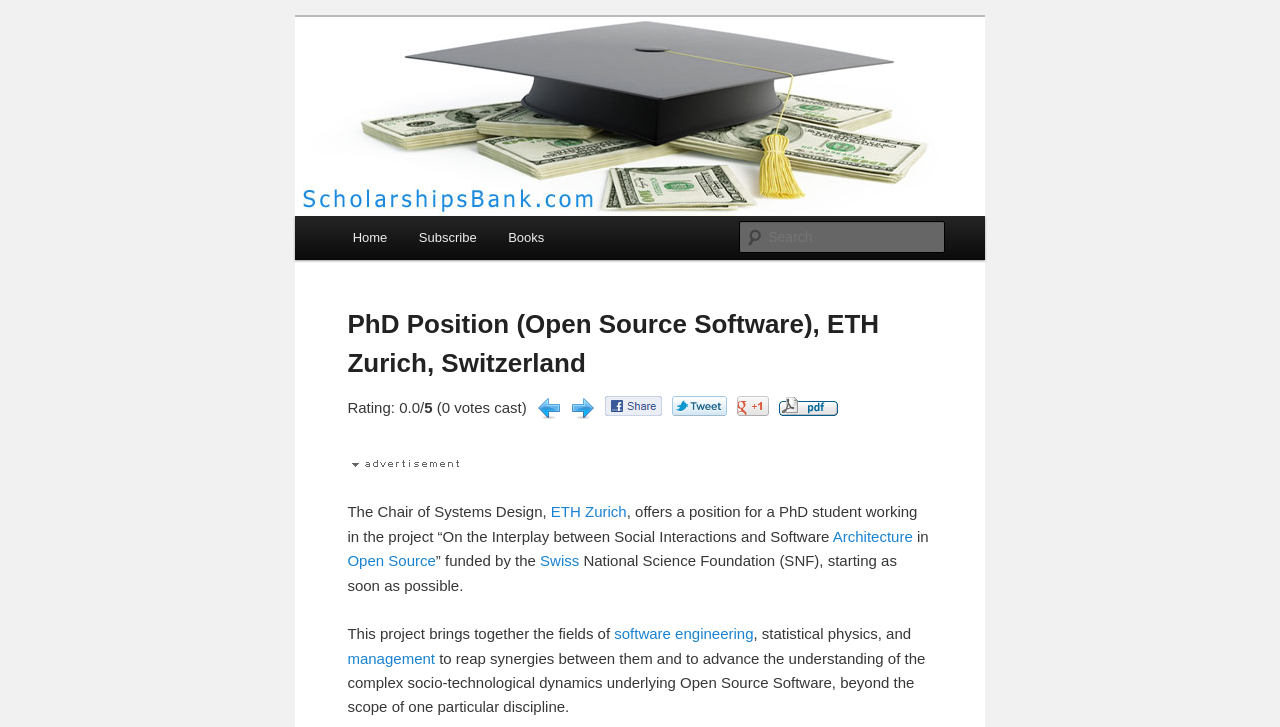Can you determine the bounding box coordinates of the area that needs to be clicked to fulfill the following instruction: "Visit ETH Zurich website"?

[0.43, 0.692, 0.49, 0.716]